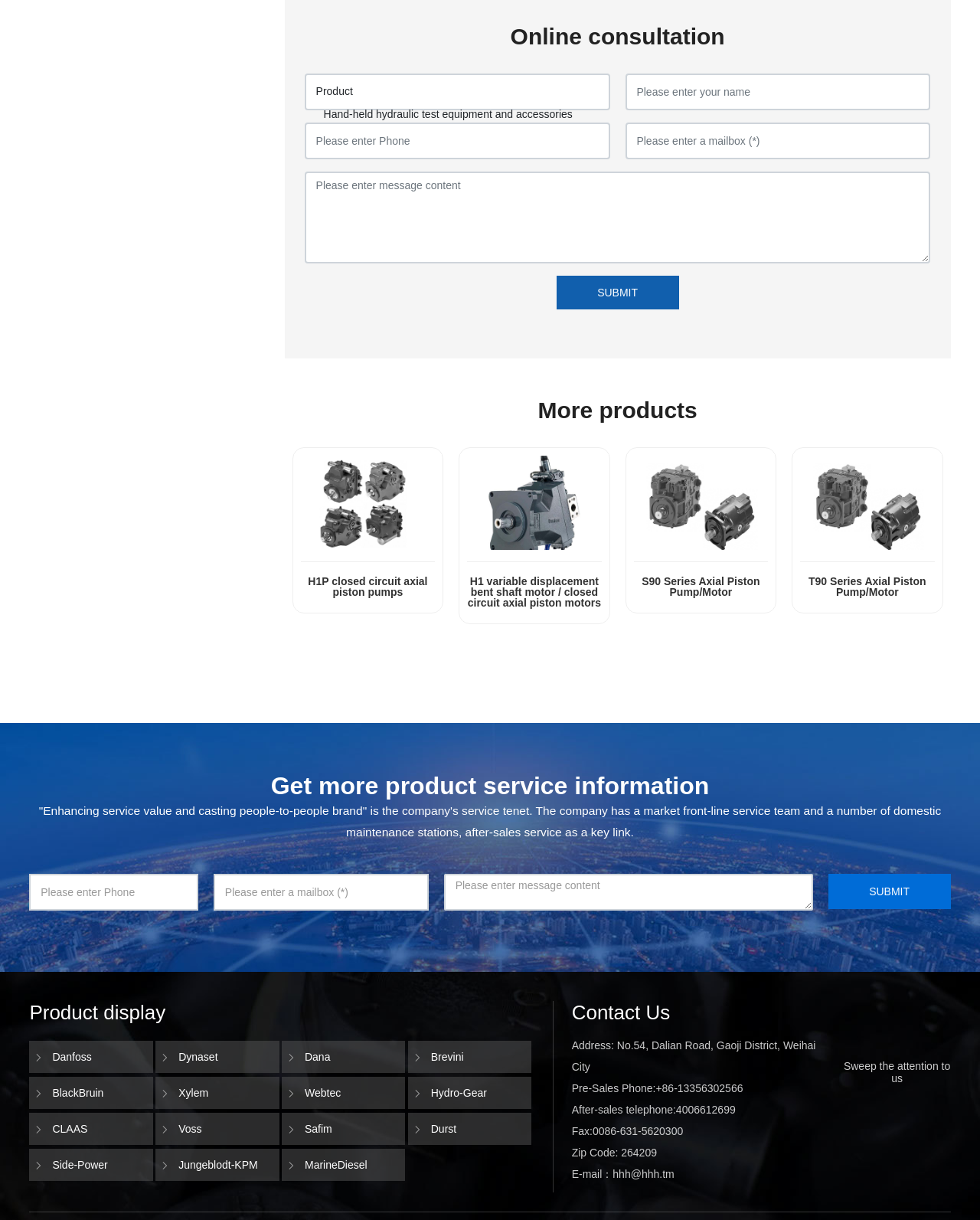Using the description: "name="e_input-5" placeholder="Please enter Phone"", identify the bounding box of the corresponding UI element in the screenshot.

[0.03, 0.716, 0.202, 0.746]